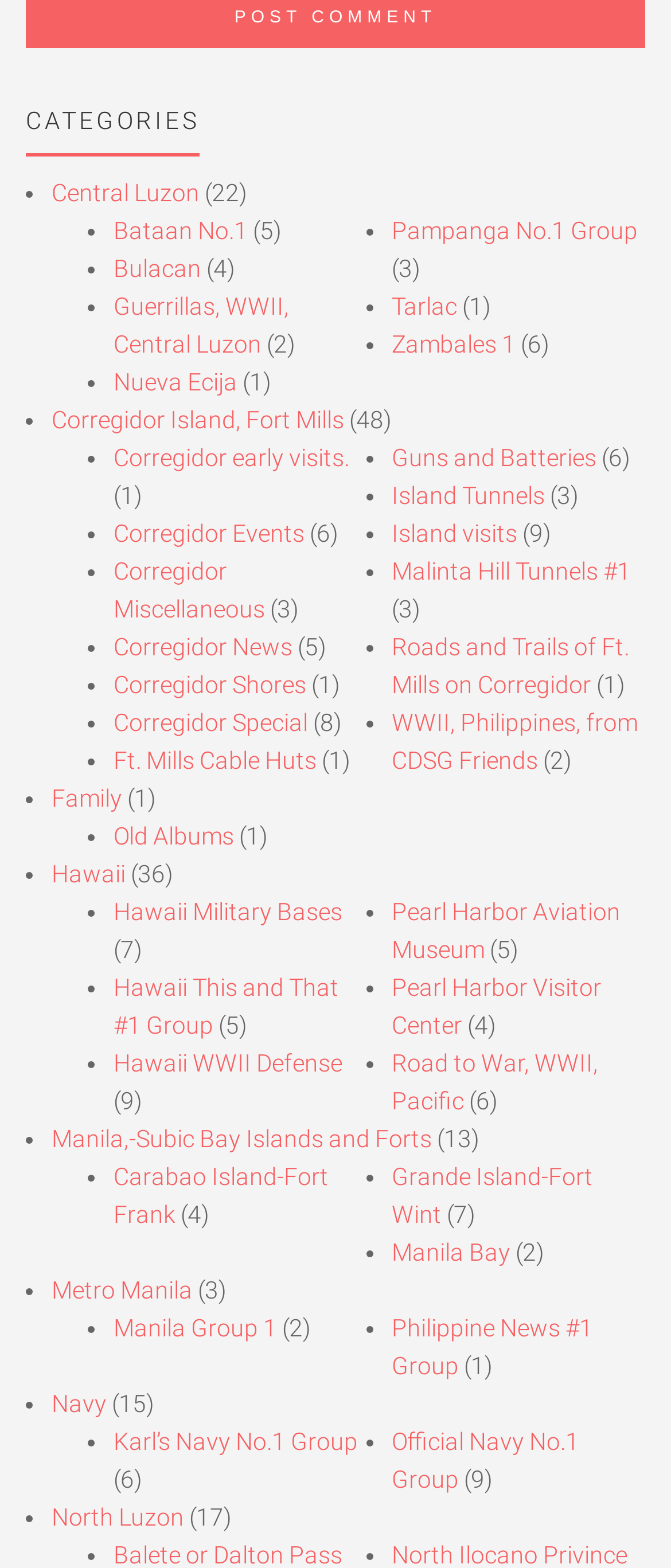Determine the bounding box coordinates in the format (top-left x, top-left y, bottom-right x, bottom-right y). Ensure all values are floating point numbers between 0 and 1. Identify the bounding box of the UI element described by: Metro Manila

[0.077, 0.814, 0.287, 0.831]